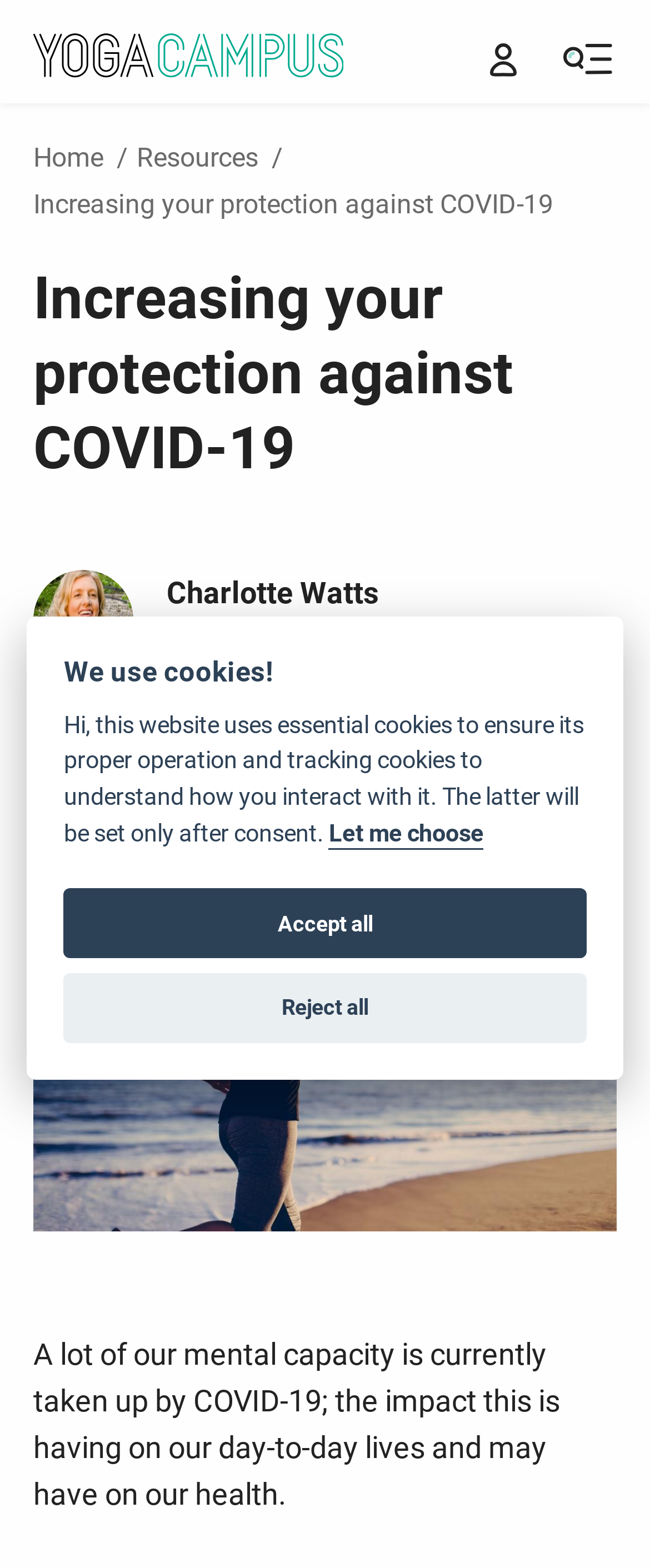Show me the bounding box coordinates of the clickable region to achieve the task as per the instruction: "Click the Yogacampus logo".

[0.051, 0.021, 0.528, 0.055]